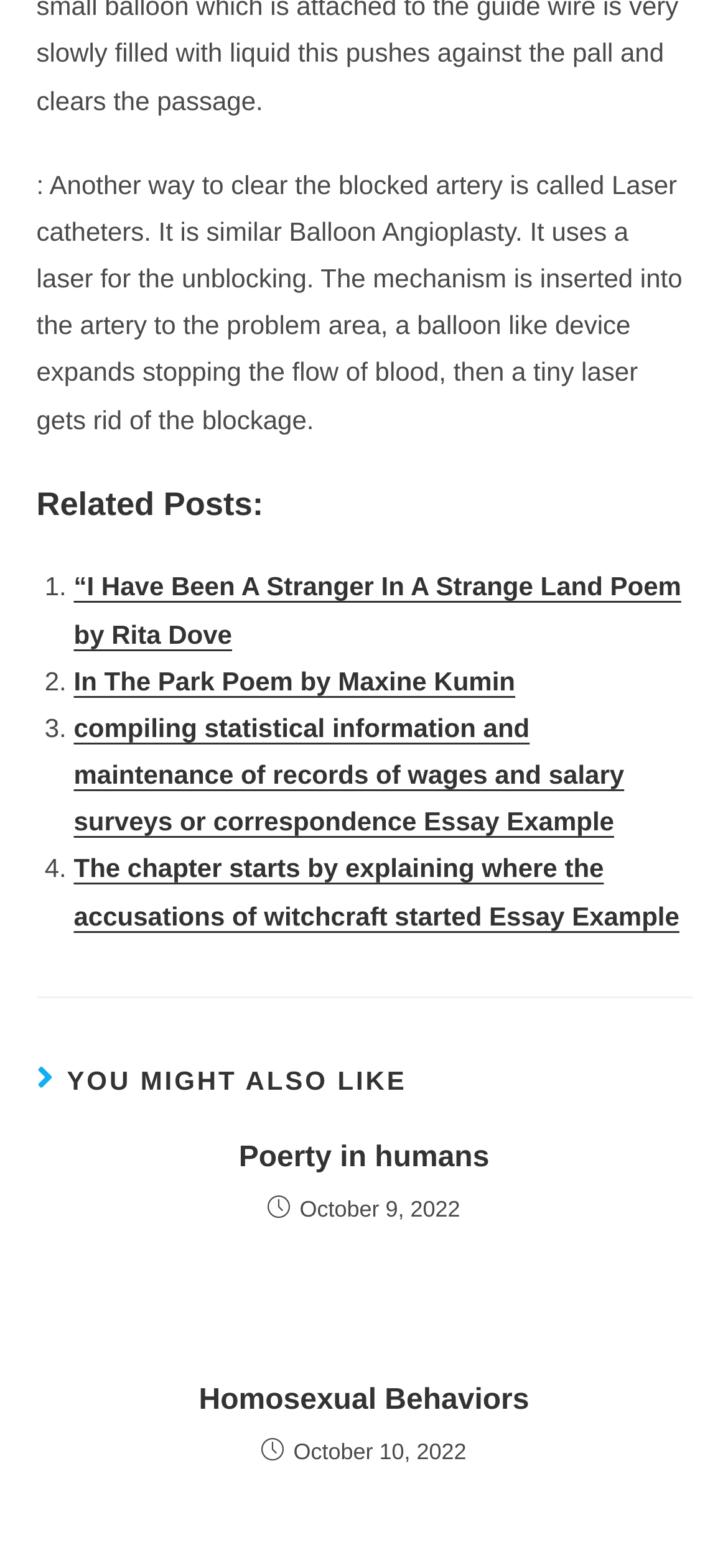Identify the bounding box coordinates for the UI element described as follows: "Poerty in humans". Ensure the coordinates are four float numbers between 0 and 1, formatted as [left, top, right, bottom].

[0.081, 0.726, 0.919, 0.753]